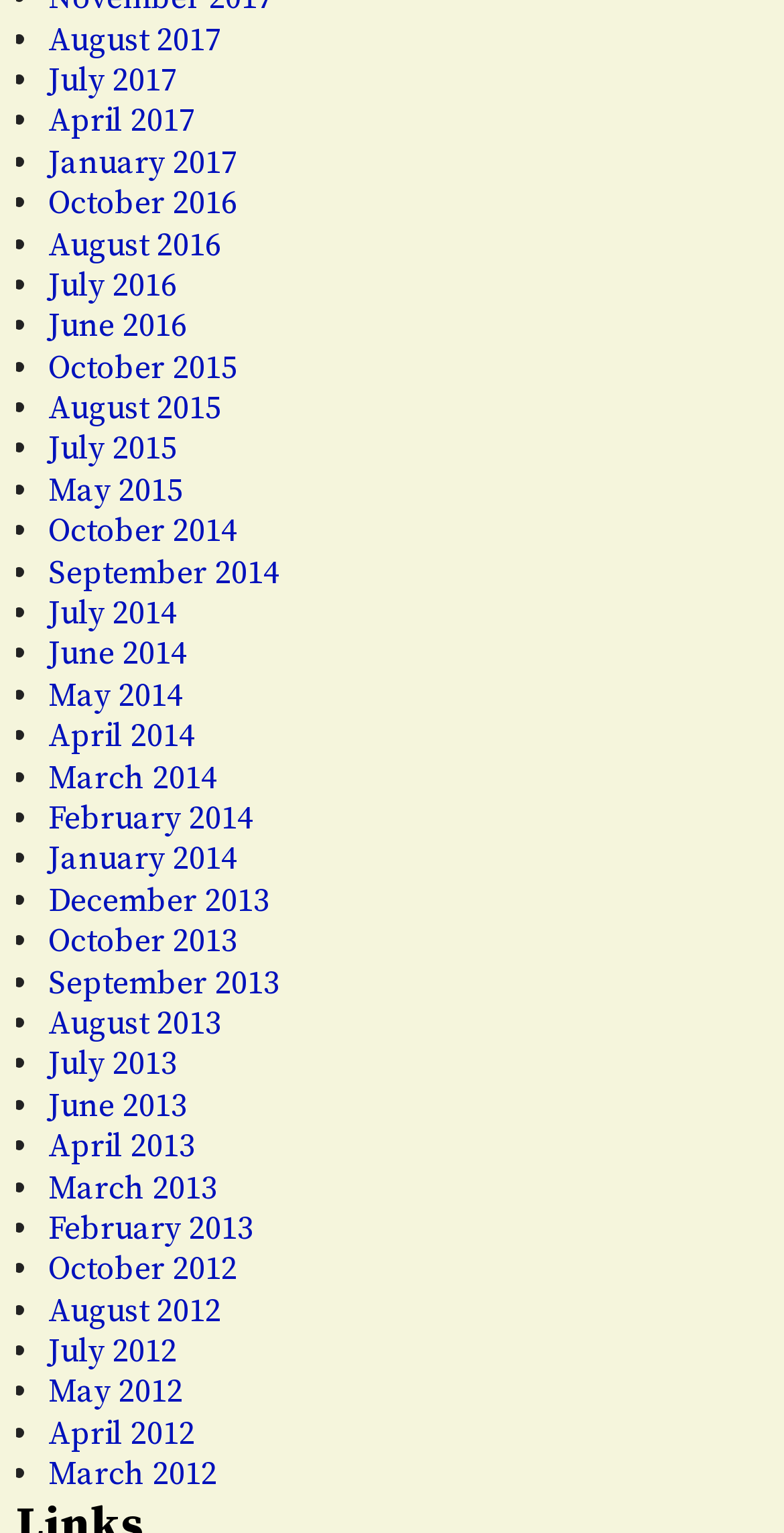Determine the bounding box coordinates of the area to click in order to meet this instruction: "View January 2014".

[0.062, 0.547, 0.303, 0.574]